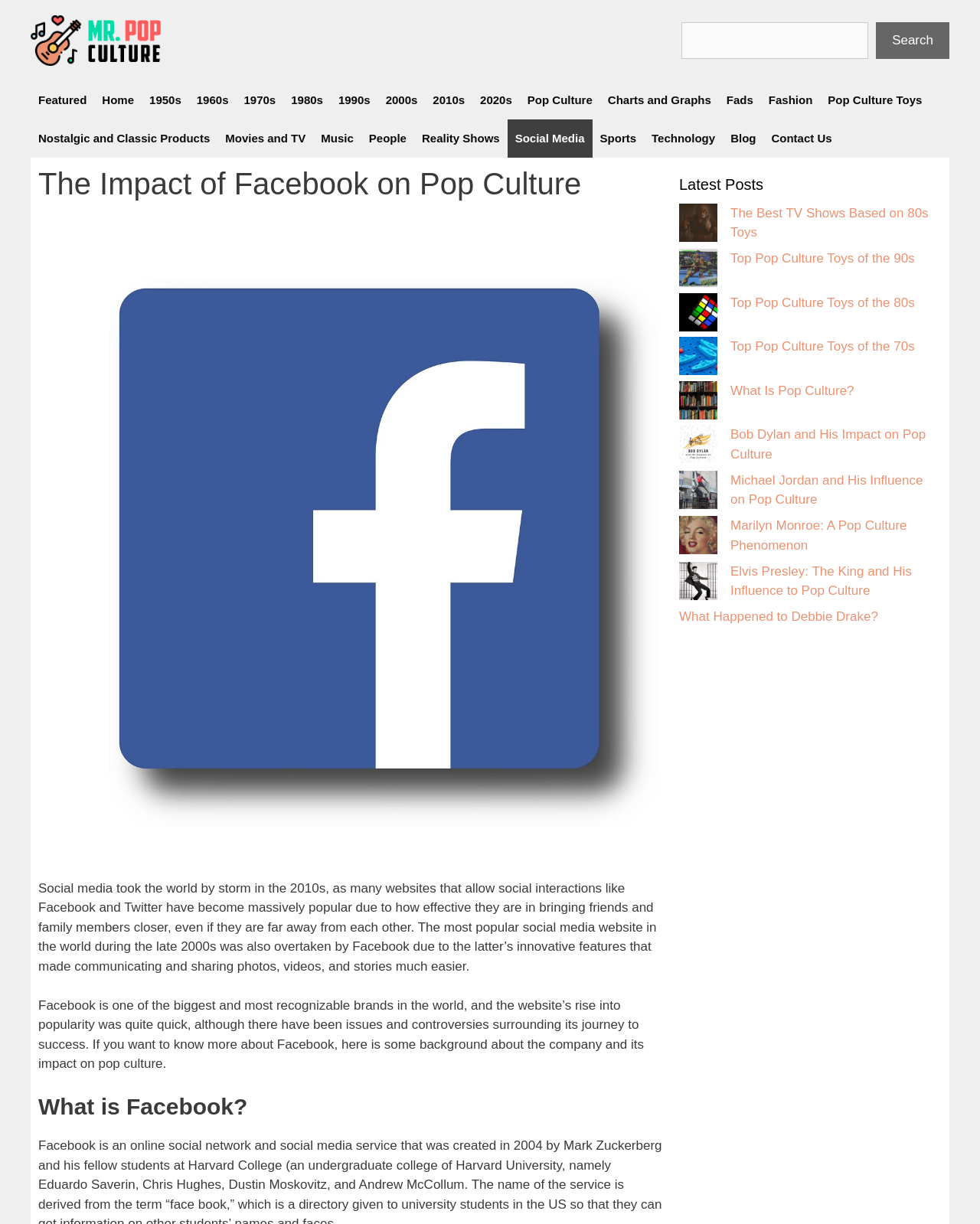Using the details from the image, please elaborate on the following question: What is the topic of the main article?

I read the heading and static text elements in the main content section and determined that the topic of the main article is the impact of Facebook on pop culture.